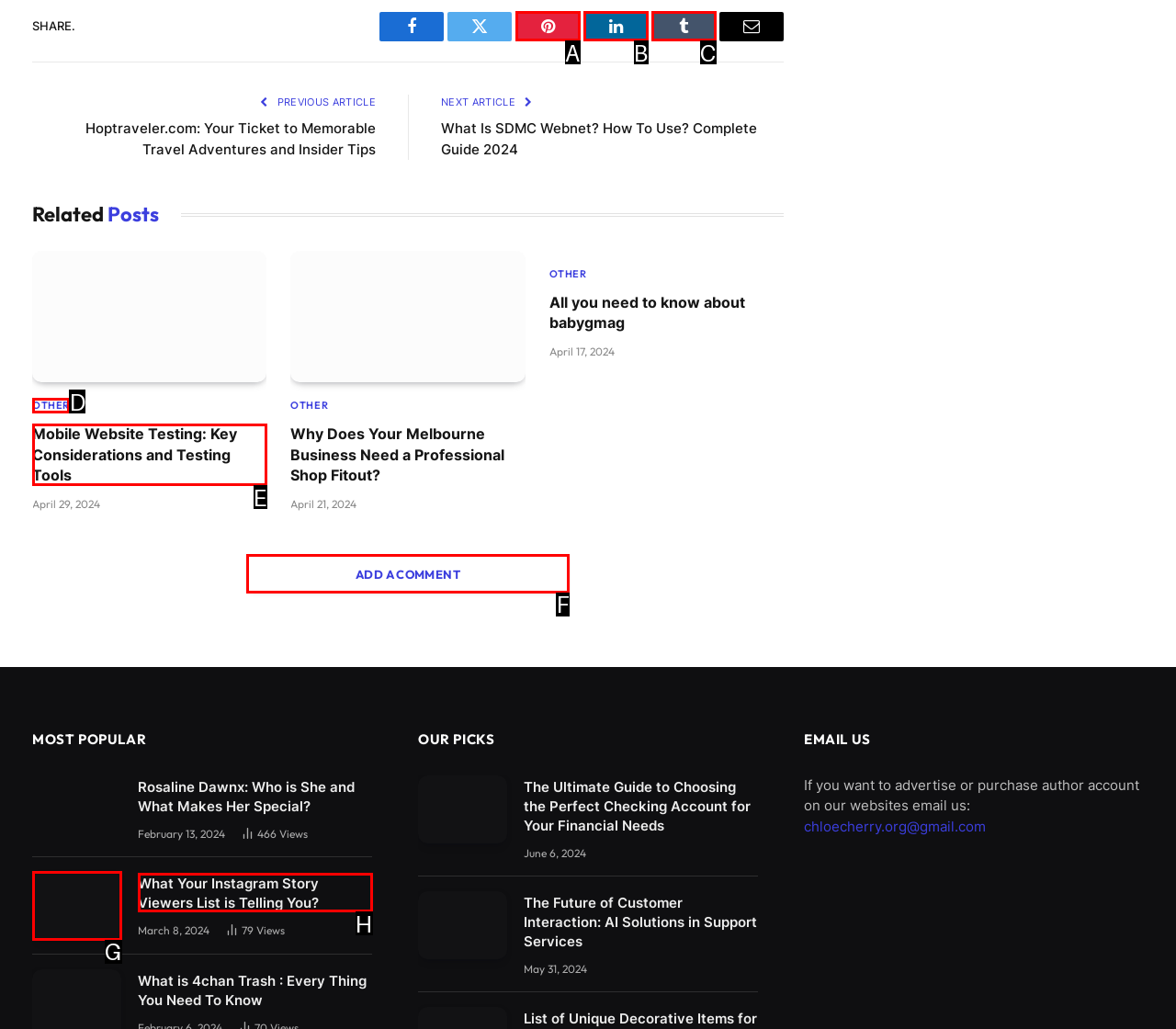For the task: Add a comment, identify the HTML element to click.
Provide the letter corresponding to the right choice from the given options.

F